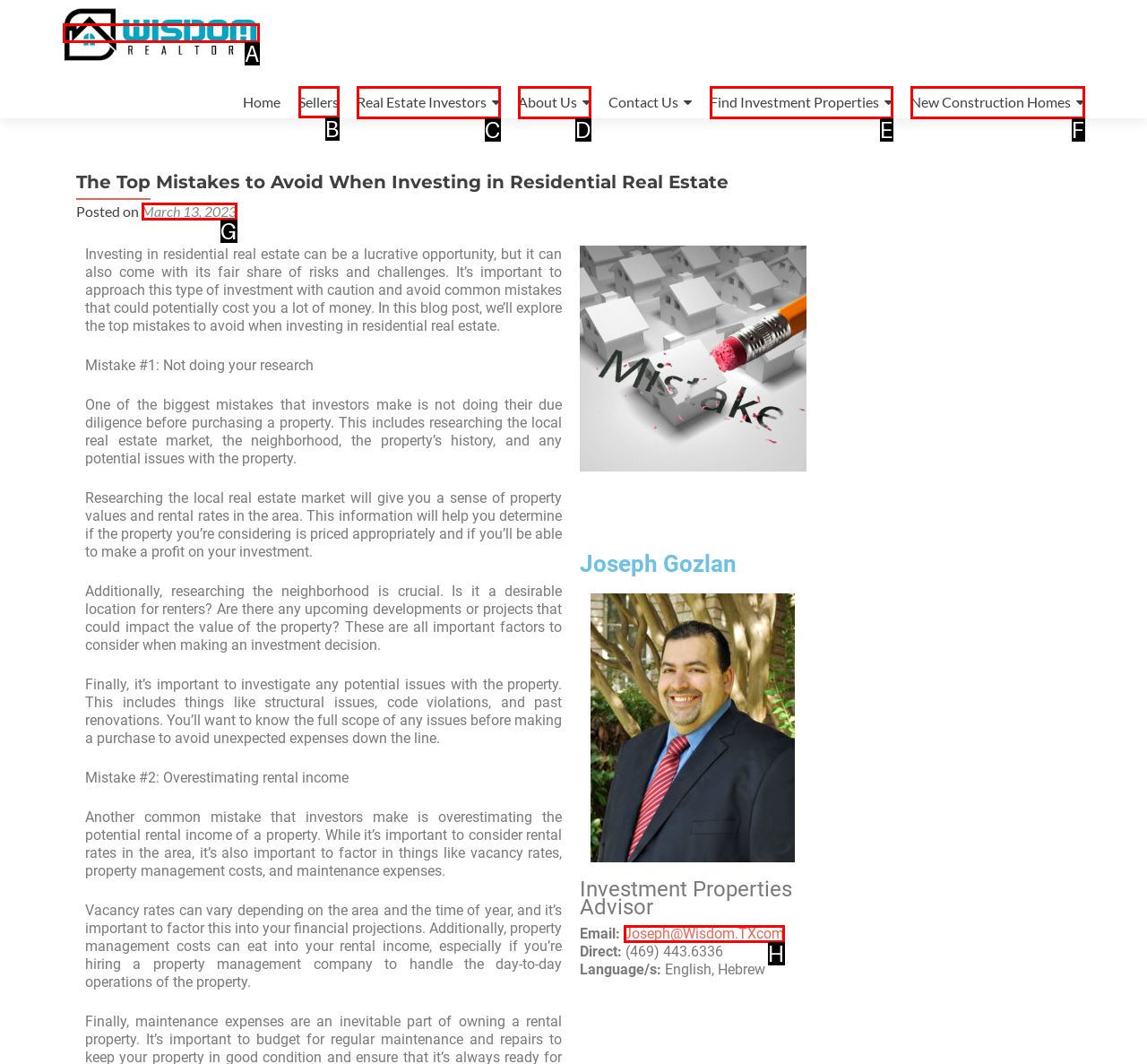Select the UI element that should be clicked to execute the following task: Learn more about Wisdom REALTORS!
Provide the letter of the correct choice from the given options.

A